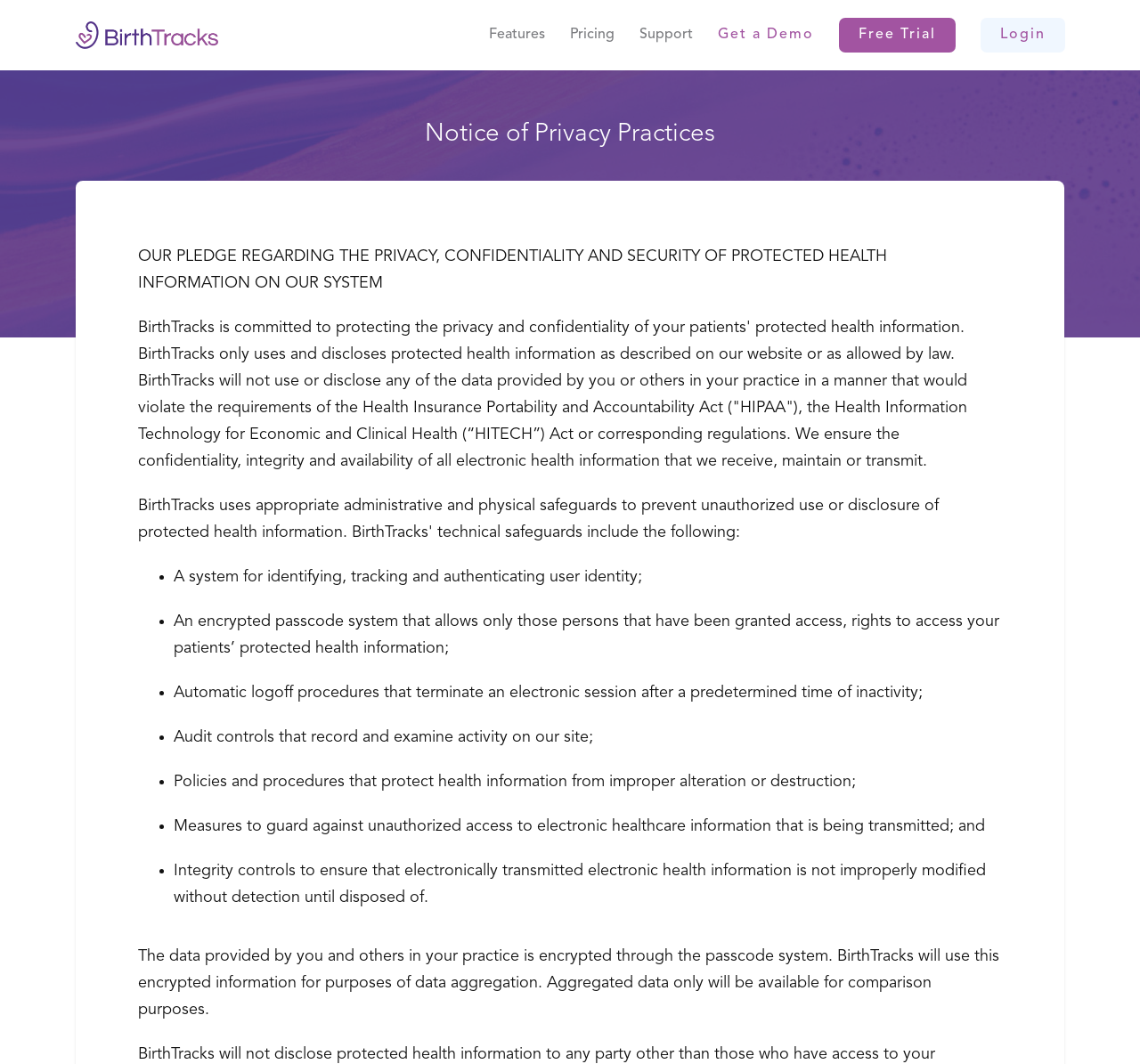Please provide a one-word or phrase answer to the question: 
What is used for data aggregation?

Encrypted information